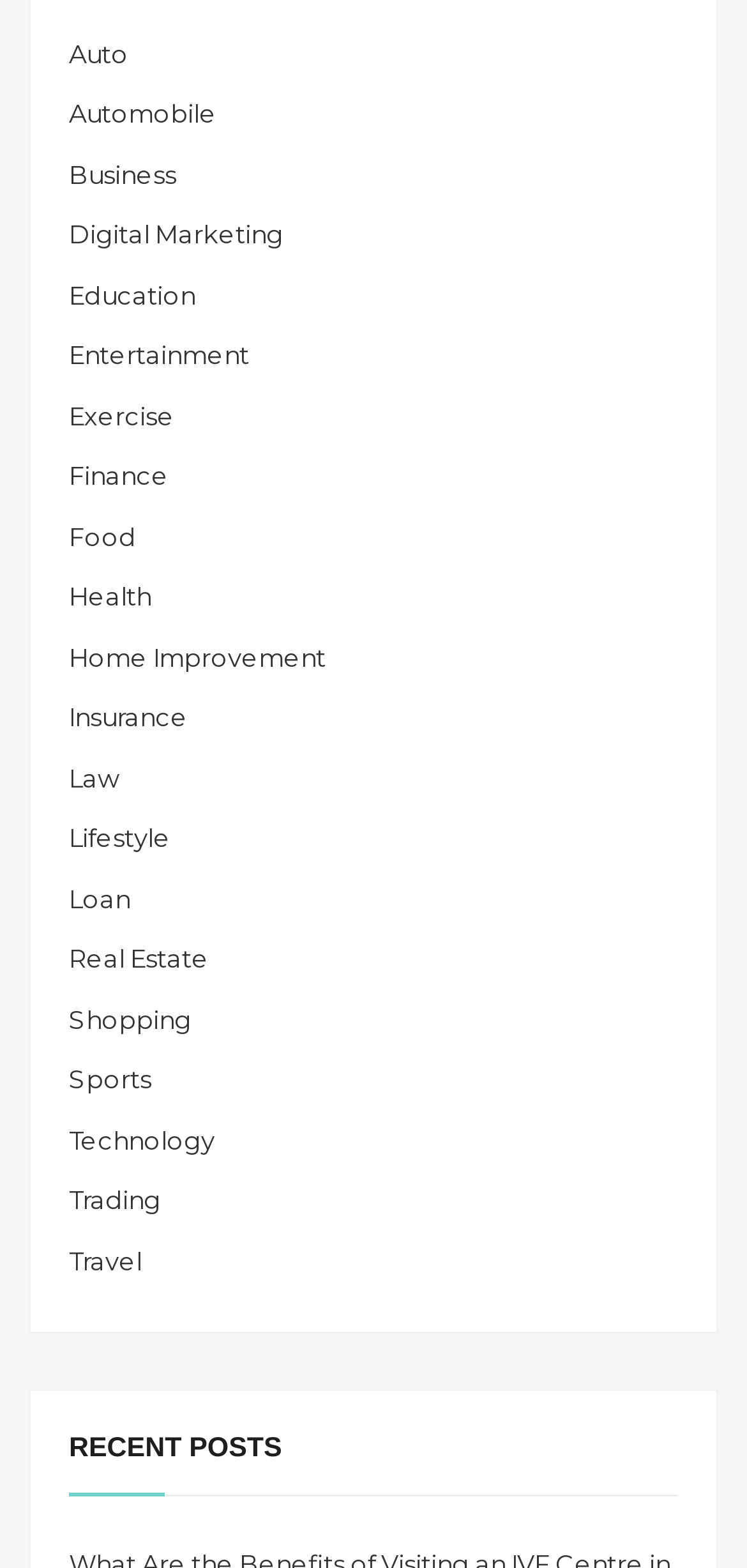Based on the image, give a detailed response to the question: What is the horizontal position of the categories?

The categories on the webpage are left-aligned, meaning they are positioned at the same horizontal location. This can be determined by examining the x1 and x2 coordinates of the bounding box of each category, which are all similar.